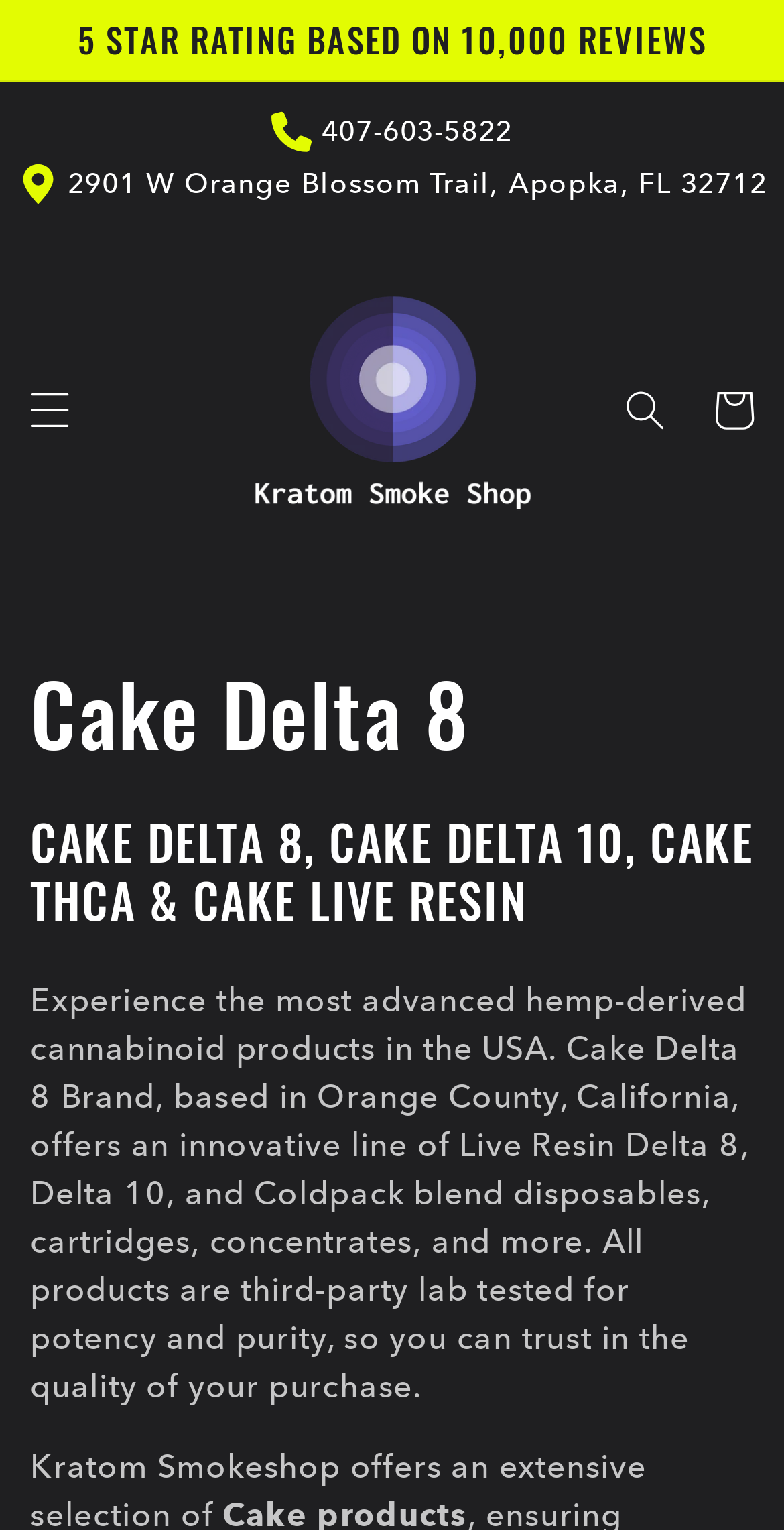Locate and provide the bounding box coordinates for the HTML element that matches this description: "aria-label="Menu"".

[0.008, 0.239, 0.121, 0.297]